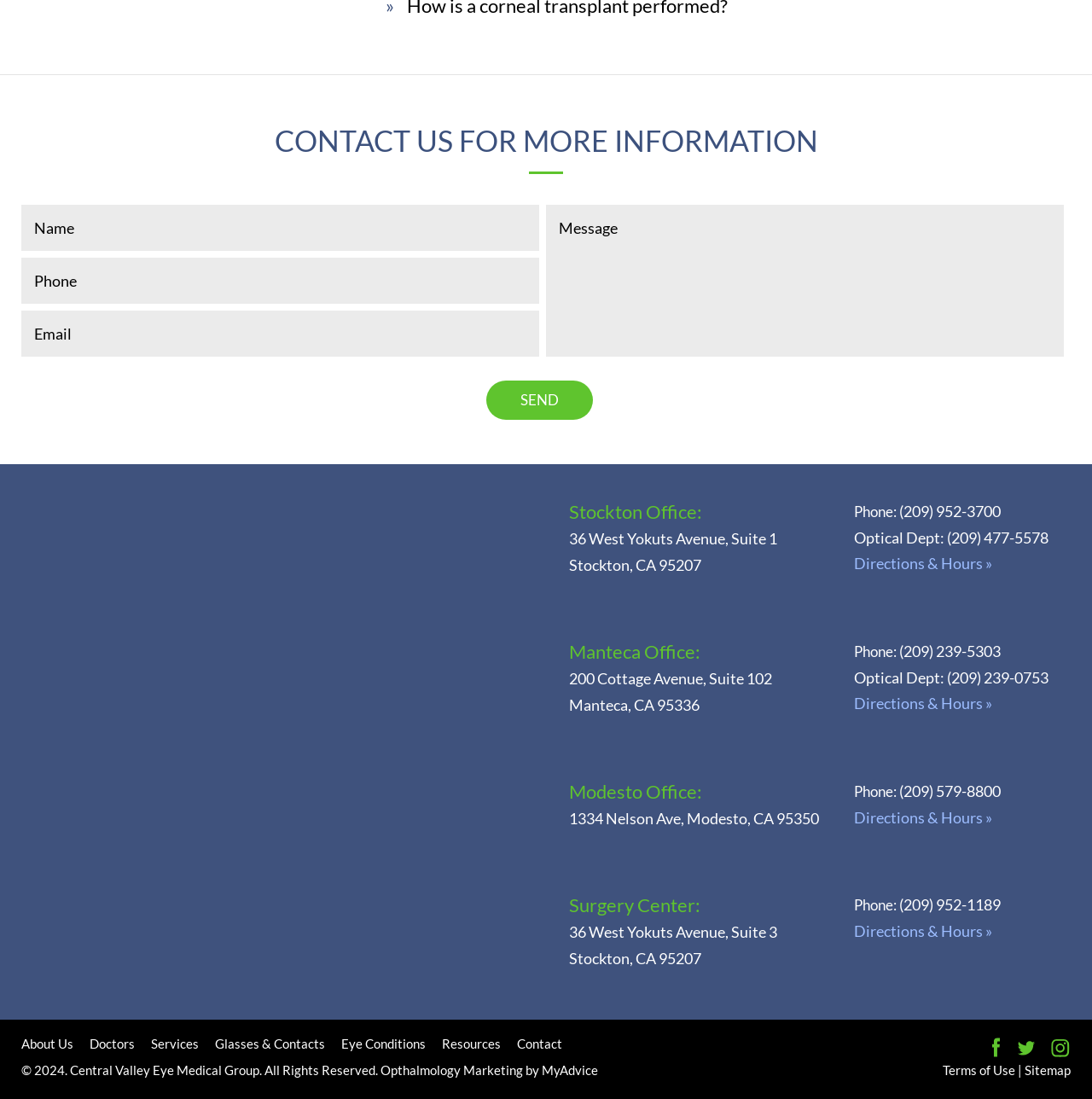Determine the bounding box coordinates of the clickable region to execute the instruction: "Click Send". The coordinates should be four float numbers between 0 and 1, denoted as [left, top, right, bottom].

[0.445, 0.347, 0.543, 0.382]